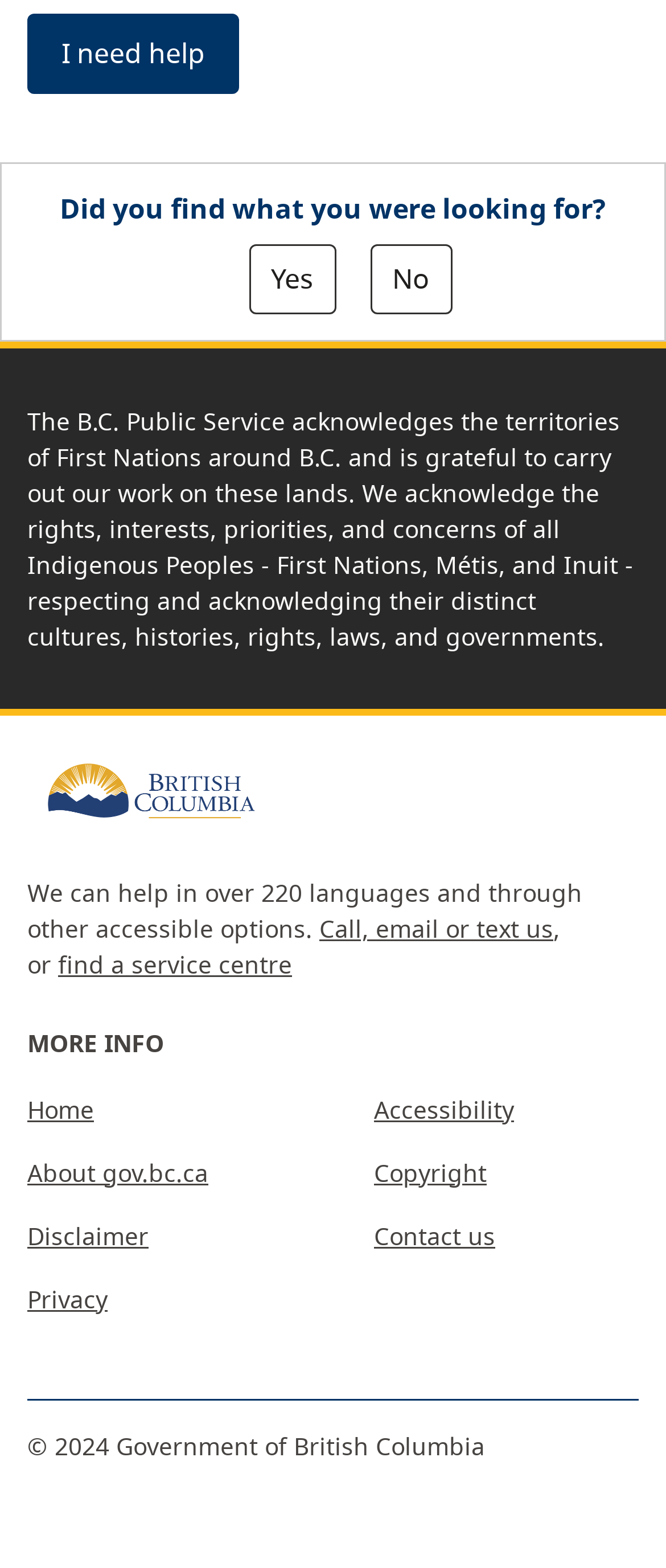Please provide the bounding box coordinates in the format (top-left x, top-left y, bottom-right x, bottom-right y). Remember, all values are floating point numbers between 0 and 1. What is the bounding box coordinate of the region described as: I need help

[0.041, 0.008, 0.359, 0.06]